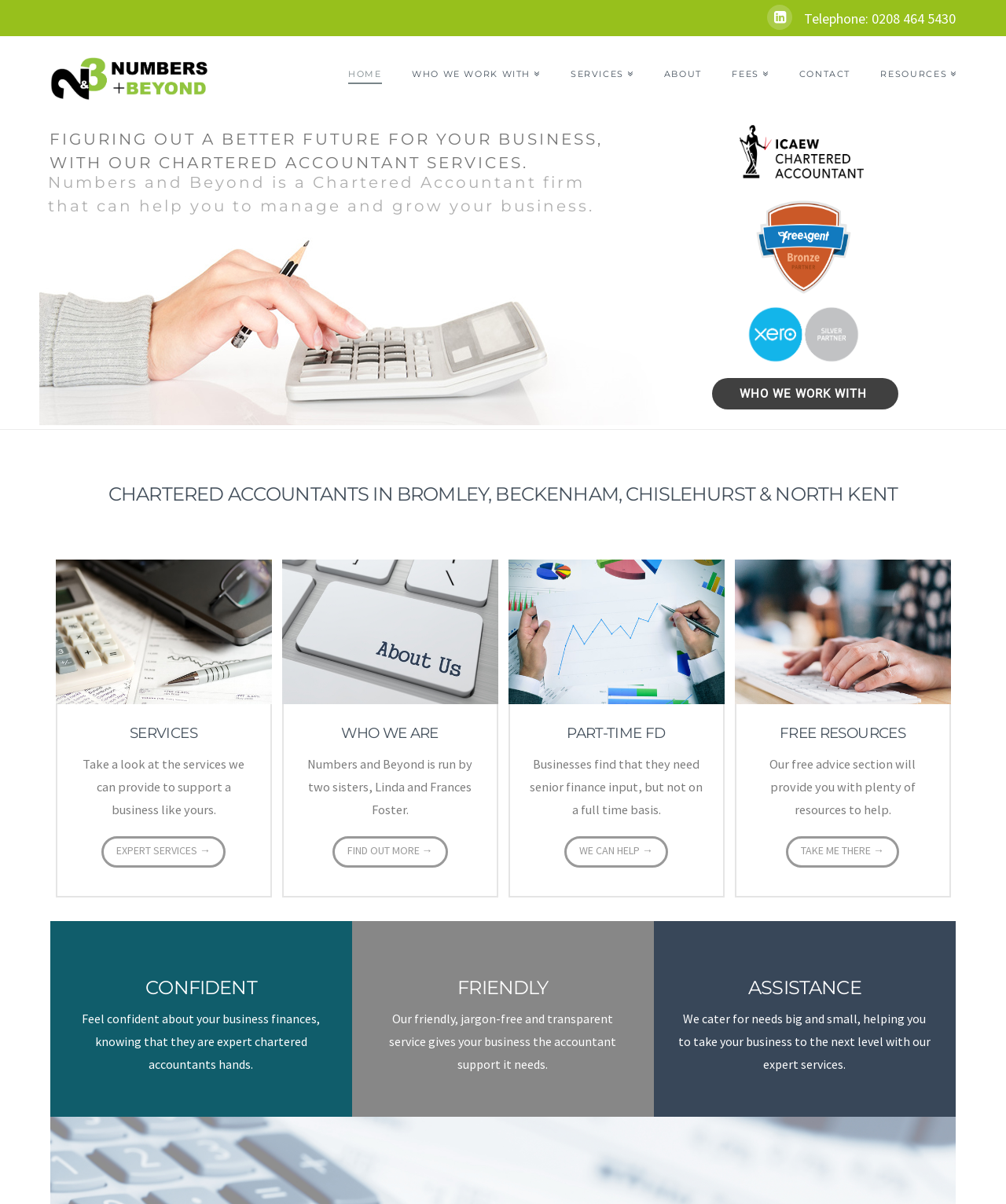Identify the bounding box coordinates of the region that should be clicked to execute the following instruction: "Go to the home page".

[0.331, 0.03, 0.394, 0.095]